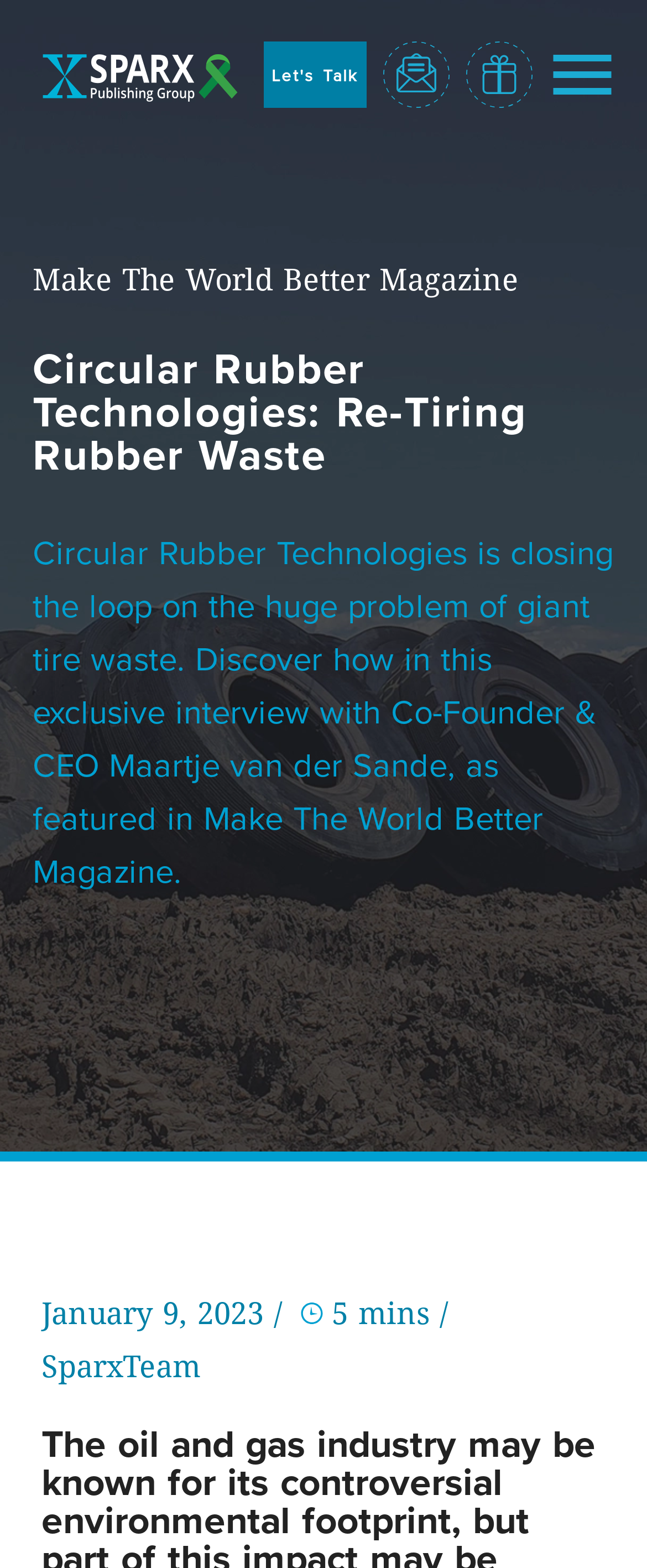What is the topic of the exclusive interview in this article?
Kindly offer a detailed explanation using the data available in the image.

I found the answer by reading the static text element with the bounding box coordinates [0.05, 0.336, 0.947, 0.57], which contains the text 'Circular Rubber Technologies is closing the loop on the huge problem of giant tire waste...'.